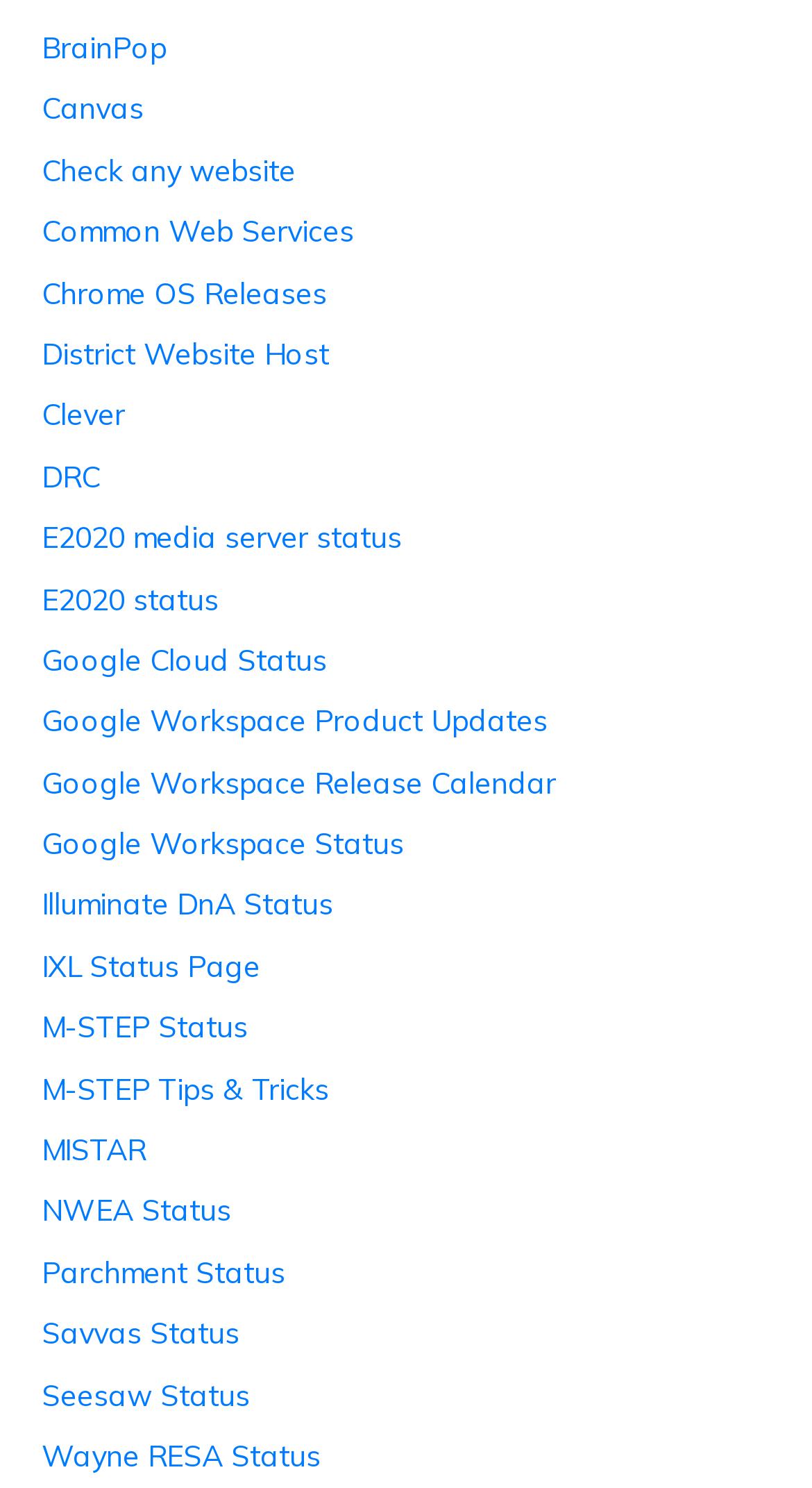Give a one-word or short phrase answer to this question: 
What is the link above 'Google Workspace Status'?

Google Workspace Release Calendar